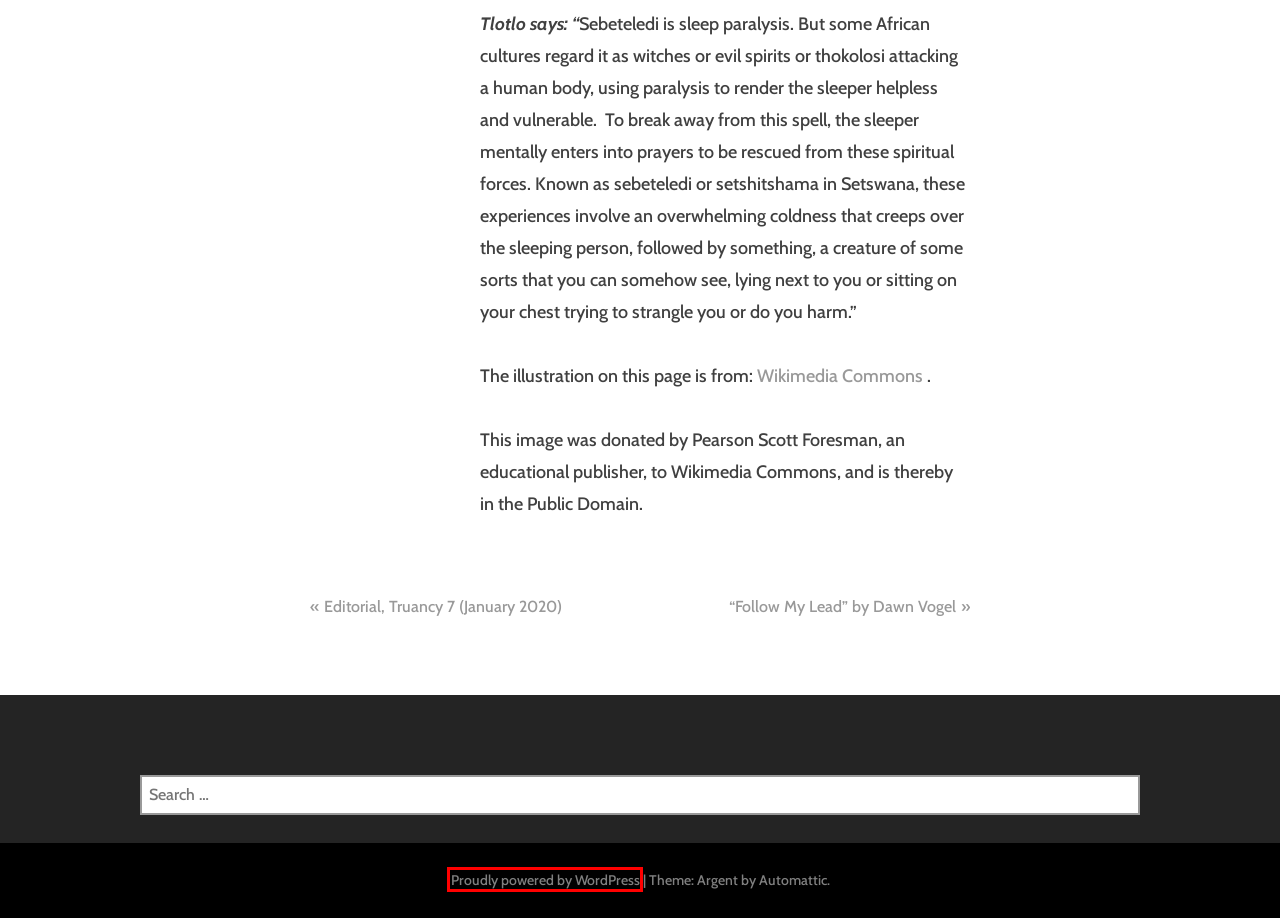Analyze the webpage screenshot with a red bounding box highlighting a UI element. Select the description that best matches the new webpage after clicking the highlighted element. Here are the options:
A. Truancy Magazine
B. Truancy 7 – Truancy Magazine
C. Blog Tool, Publishing Platform, and CMS – WordPress.org
D. Nin – Truancy Magazine
E. Archive of Issues – Truancy Magazine
F. “Follow My Lead” by Dawn Vogel – Truancy Magazine
G. Editorial, Truancy 7 (January 2020) – Truancy Magazine
H. BOOKS | tlotlotsamaase

C